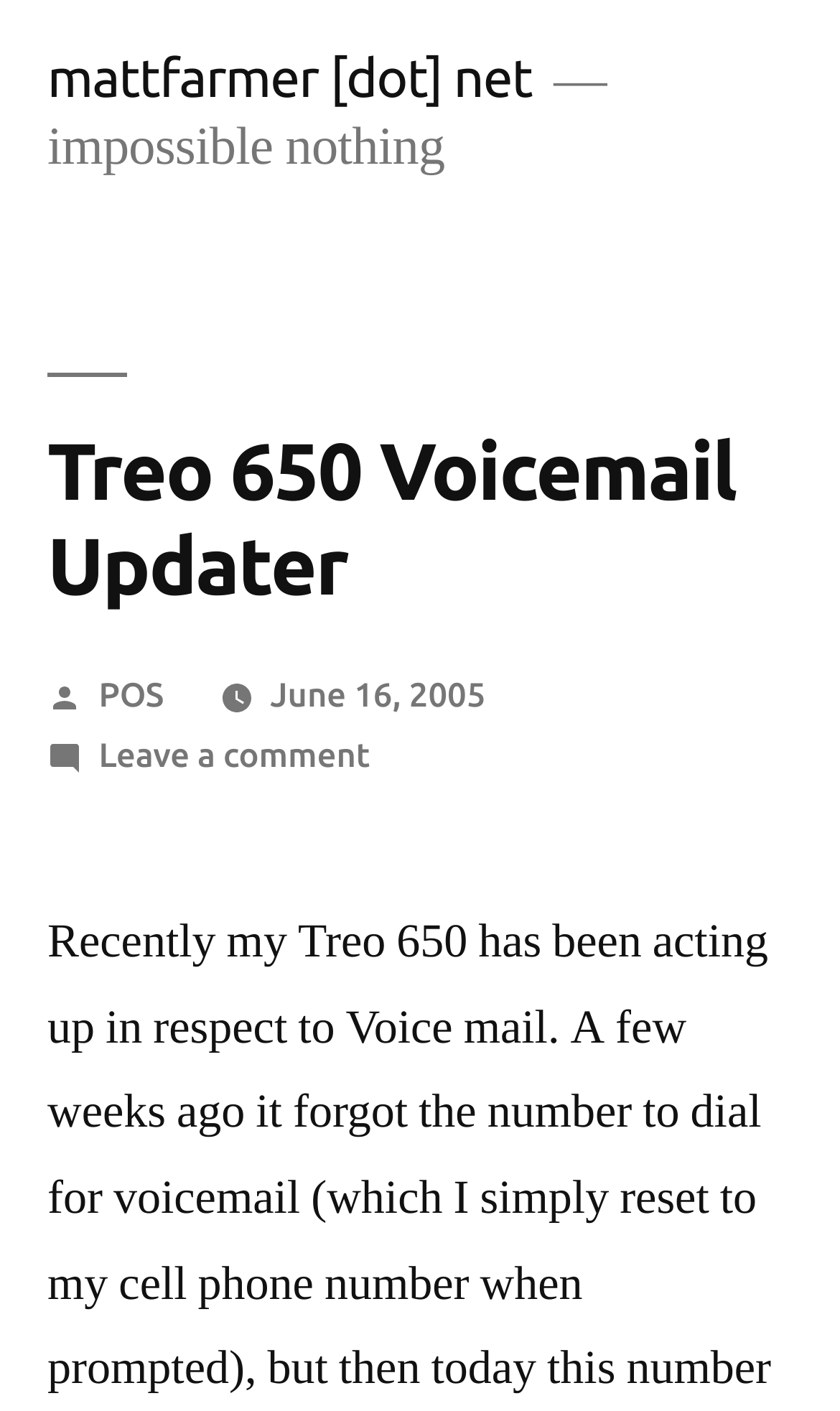Determine the bounding box for the described HTML element: "POS". Ensure the coordinates are four float numbers between 0 and 1 in the format [left, top, right, bottom].

[0.117, 0.478, 0.195, 0.505]